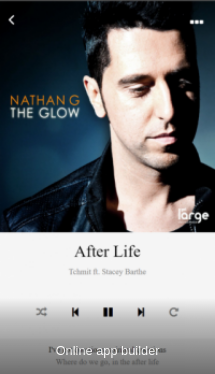Offer a meticulous description of the image.

The image showcases a sleek mobile app design for an online music application featuring the album "The Glow" by Nathan G. Prominently displayed is the title track "After Life," featuring Stacey Barthe. The design highlights the artist's portrait in a stylish layout, emphasizing modern aesthetics typical of contemporary app interfaces. Below the album cover, a responsive music control bar is integrated for user navigation. This app template represents a robust feature for those looking to create their own customizable music streaming applications with appealing visual elements.